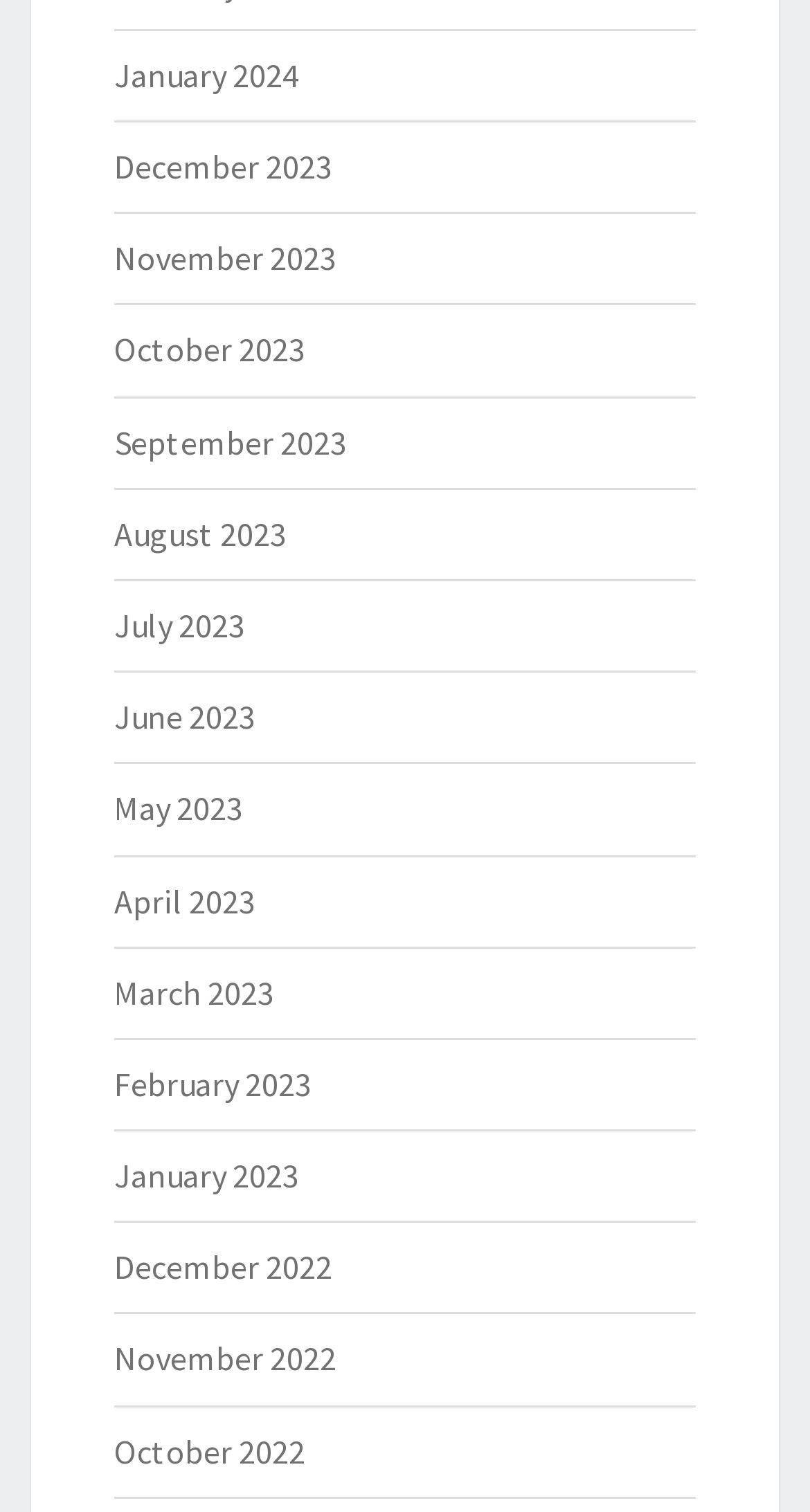Please identify the bounding box coordinates of the clickable region that I should interact with to perform the following instruction: "check September 2023". The coordinates should be expressed as four float numbers between 0 and 1, i.e., [left, top, right, bottom].

[0.141, 0.278, 0.428, 0.306]